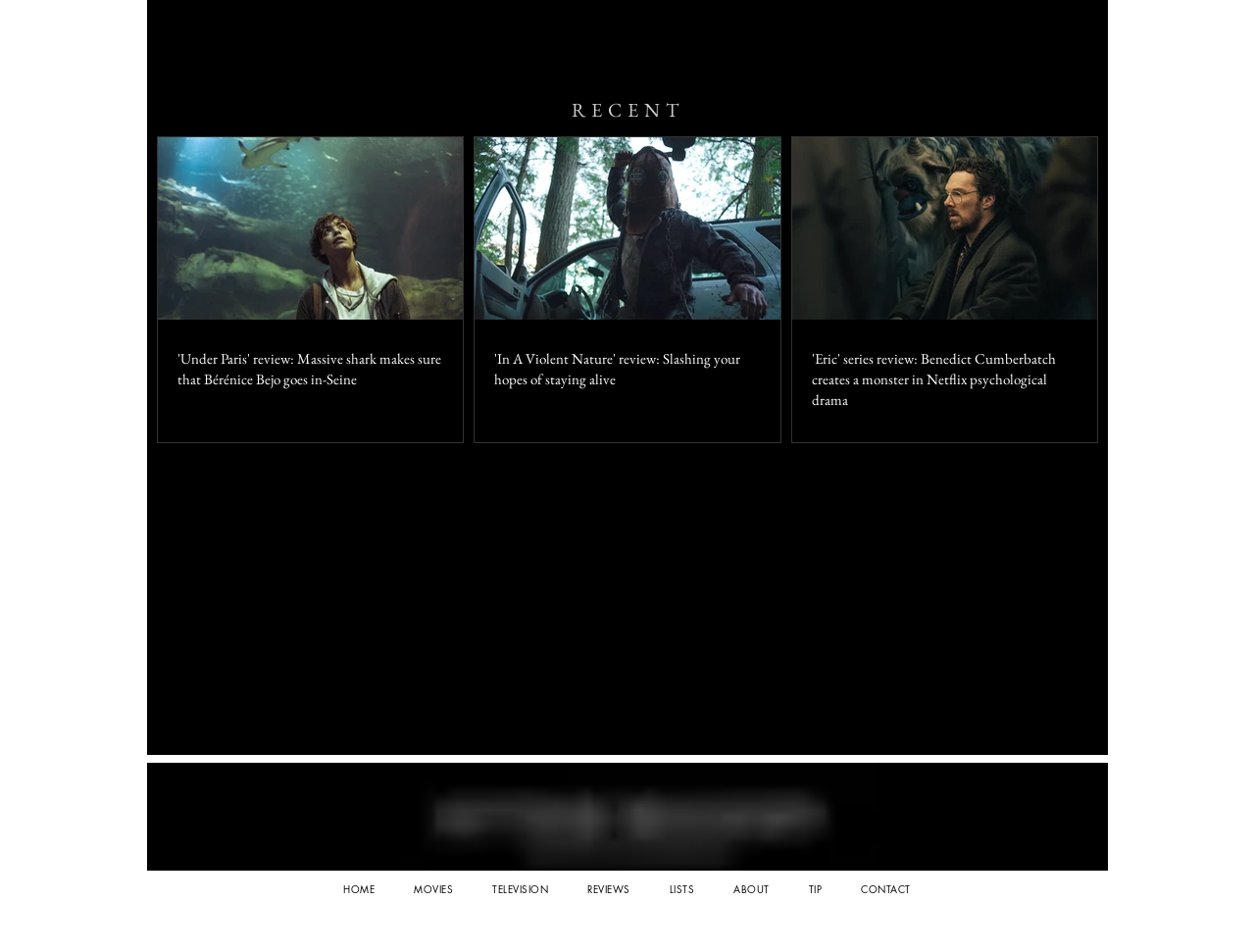Find the bounding box coordinates of the element to click in order to complete the given instruction: "Go to HOME page."

[0.262, 0.915, 0.31, 0.953]